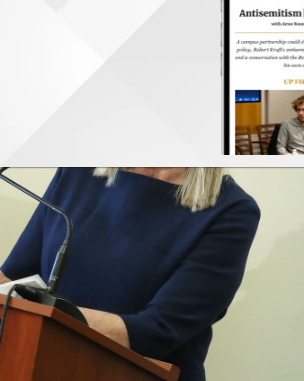What is the woman holding? Refer to the image and provide a one-word or short phrase answer.

A piece of paper or document